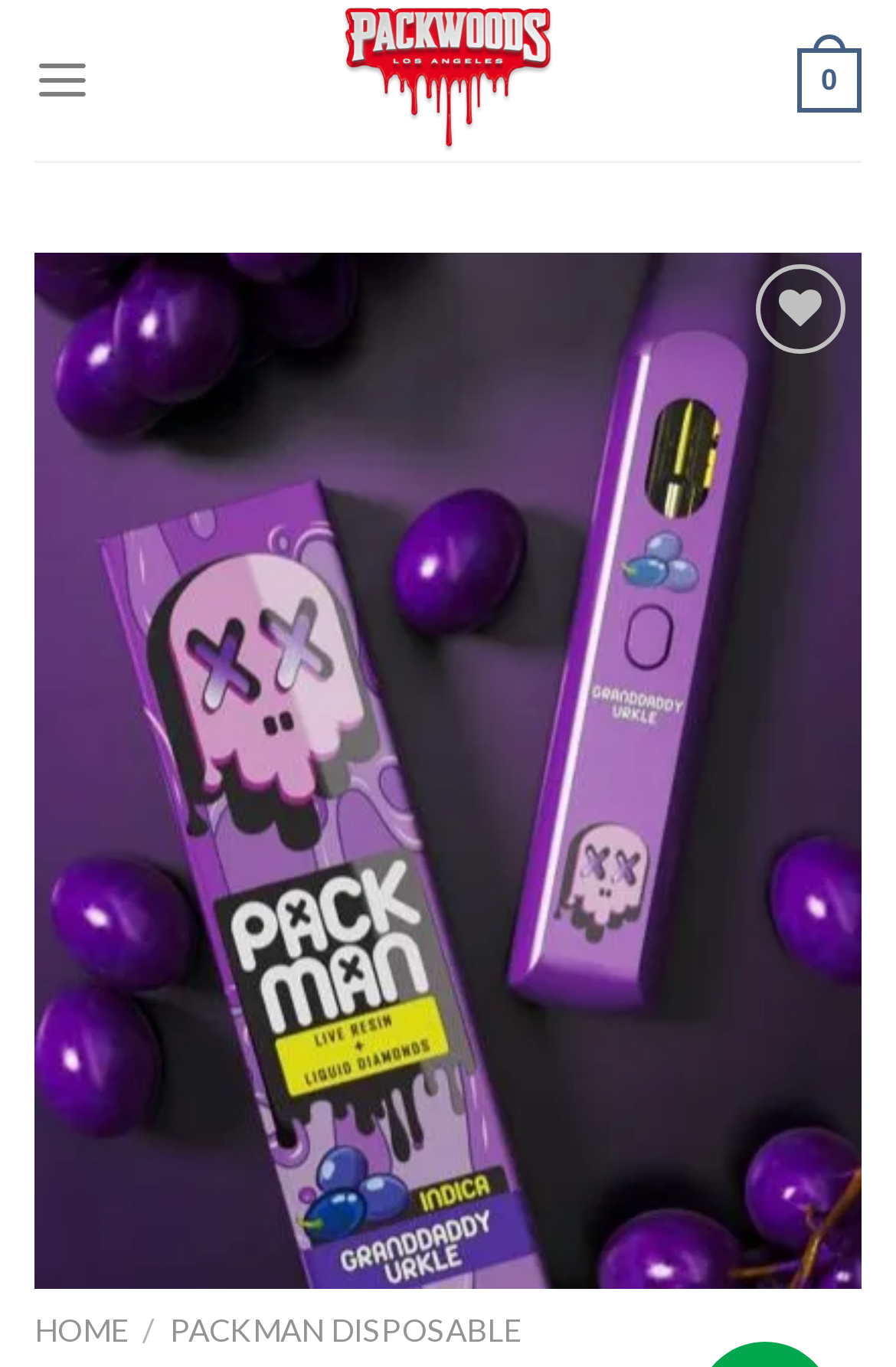Pinpoint the bounding box coordinates for the area that should be clicked to perform the following instruction: "Click previous".

[0.075, 0.488, 0.168, 0.64]